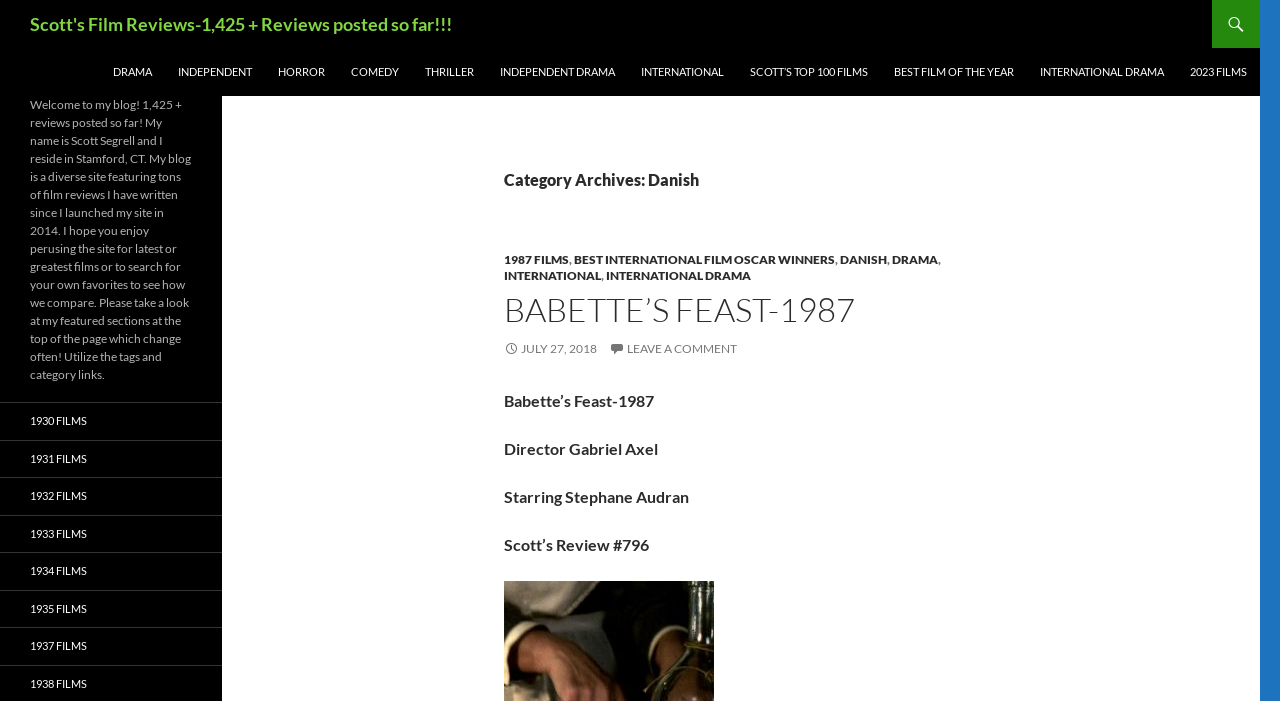Extract the primary headline from the webpage and present its text.

Scott's Film Reviews-1,425 + Reviews posted so far!!!